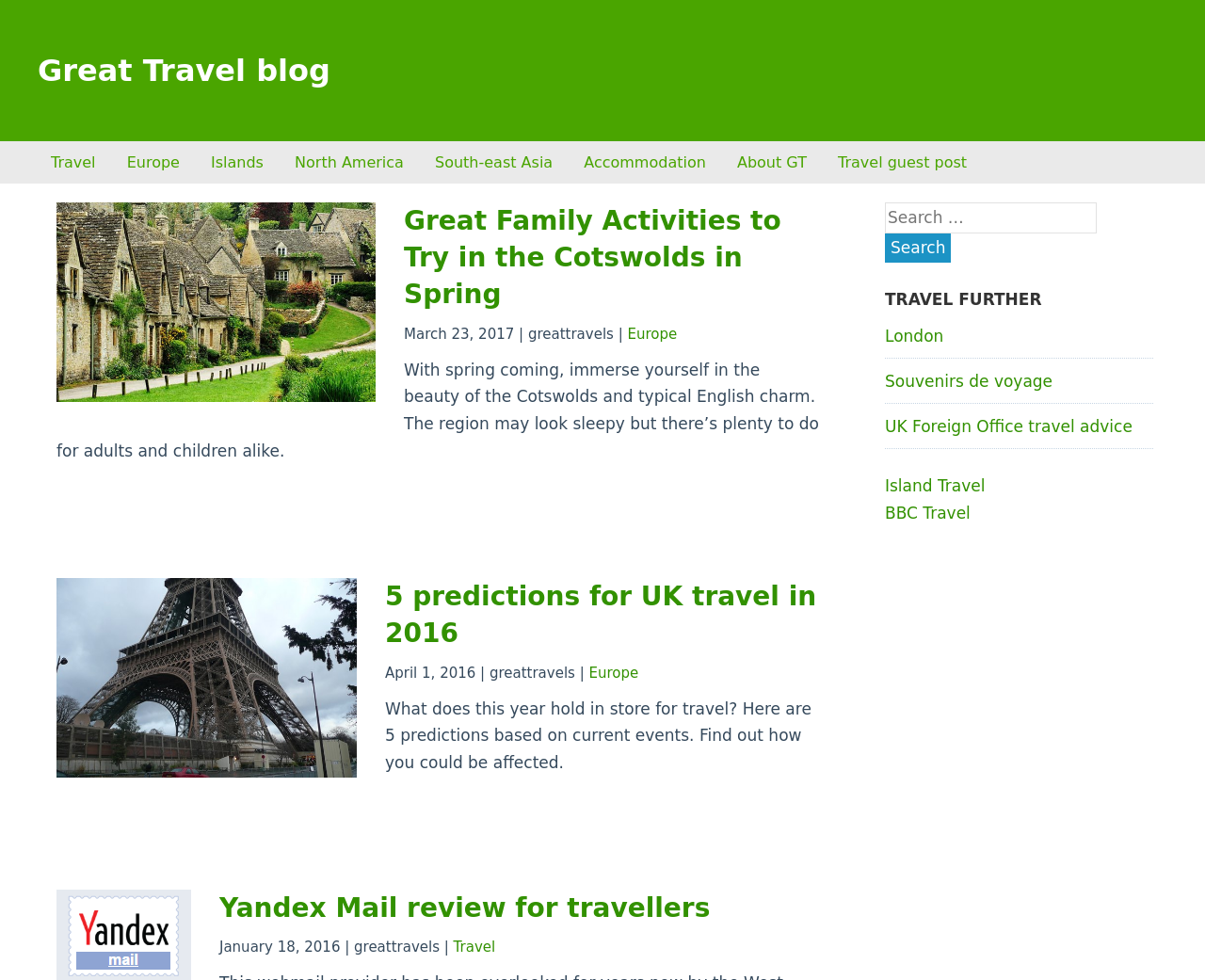Could you highlight the region that needs to be clicked to execute the instruction: "Search for travel articles"?

[0.734, 0.207, 0.957, 0.268]